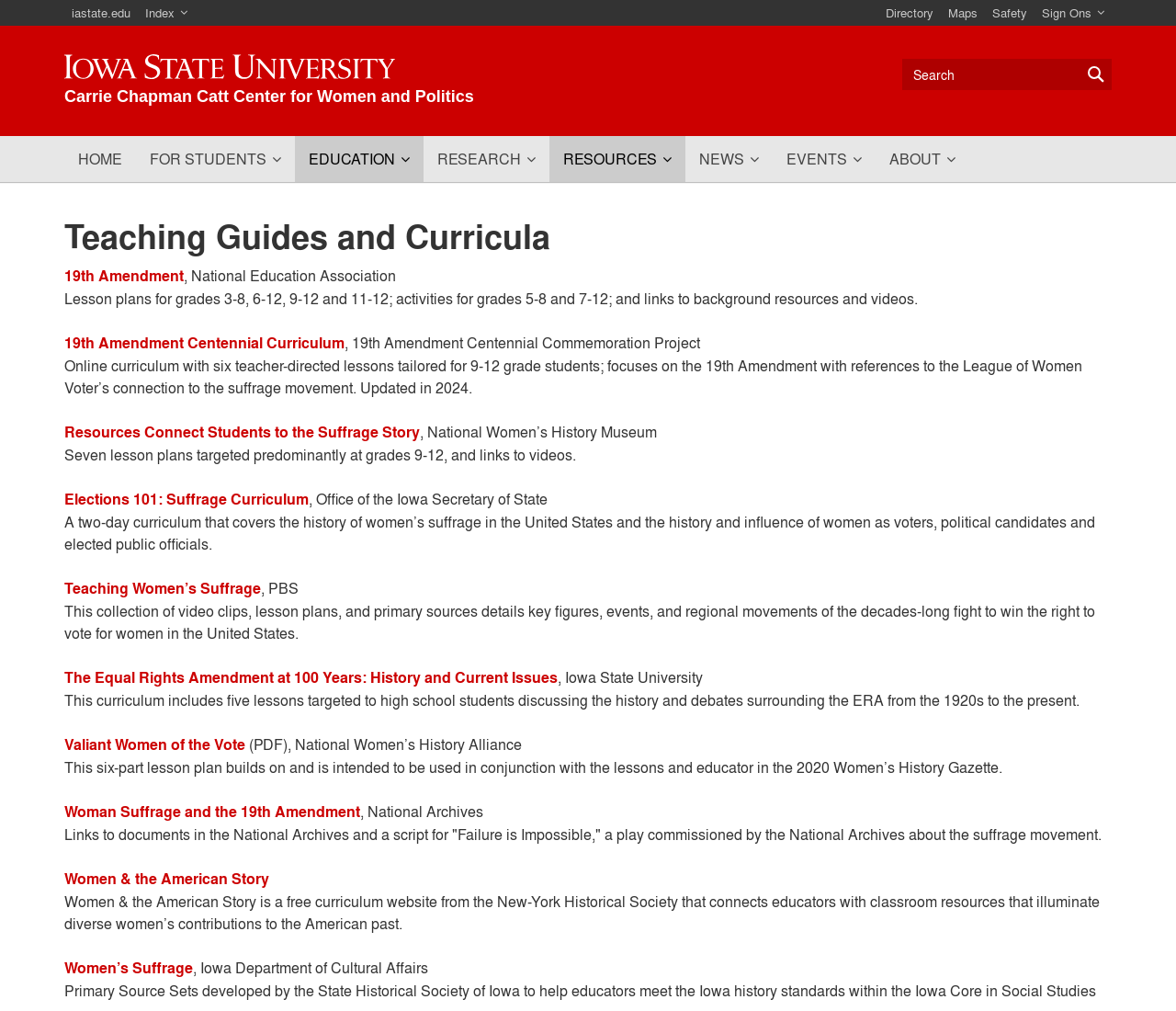Can you find the bounding box coordinates for the element to click on to achieve the instruction: "Go to HOME page"?

[0.055, 0.135, 0.116, 0.18]